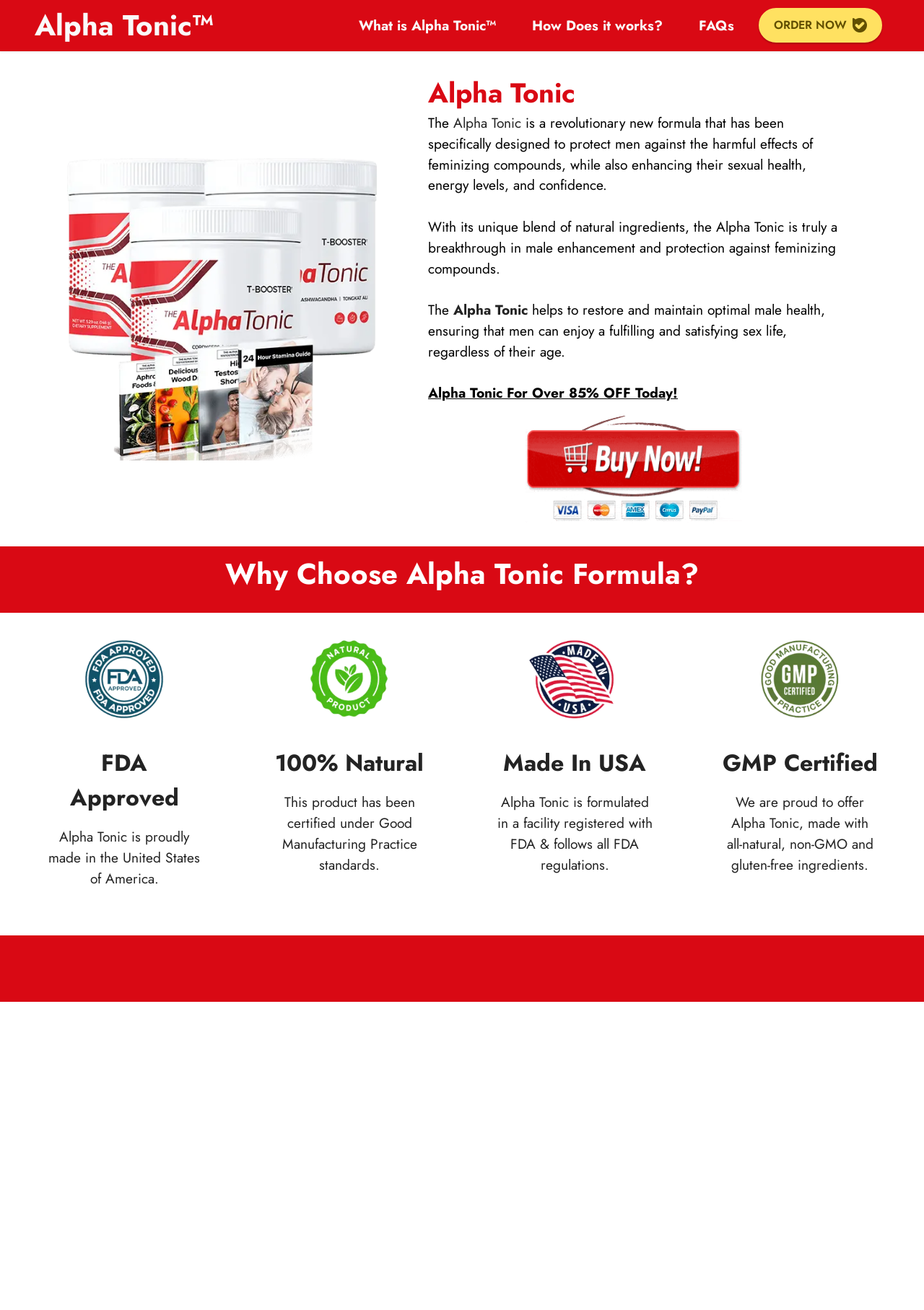Respond to the following question using a concise word or phrase: 
What is the name of the product?

Alpha Tonic